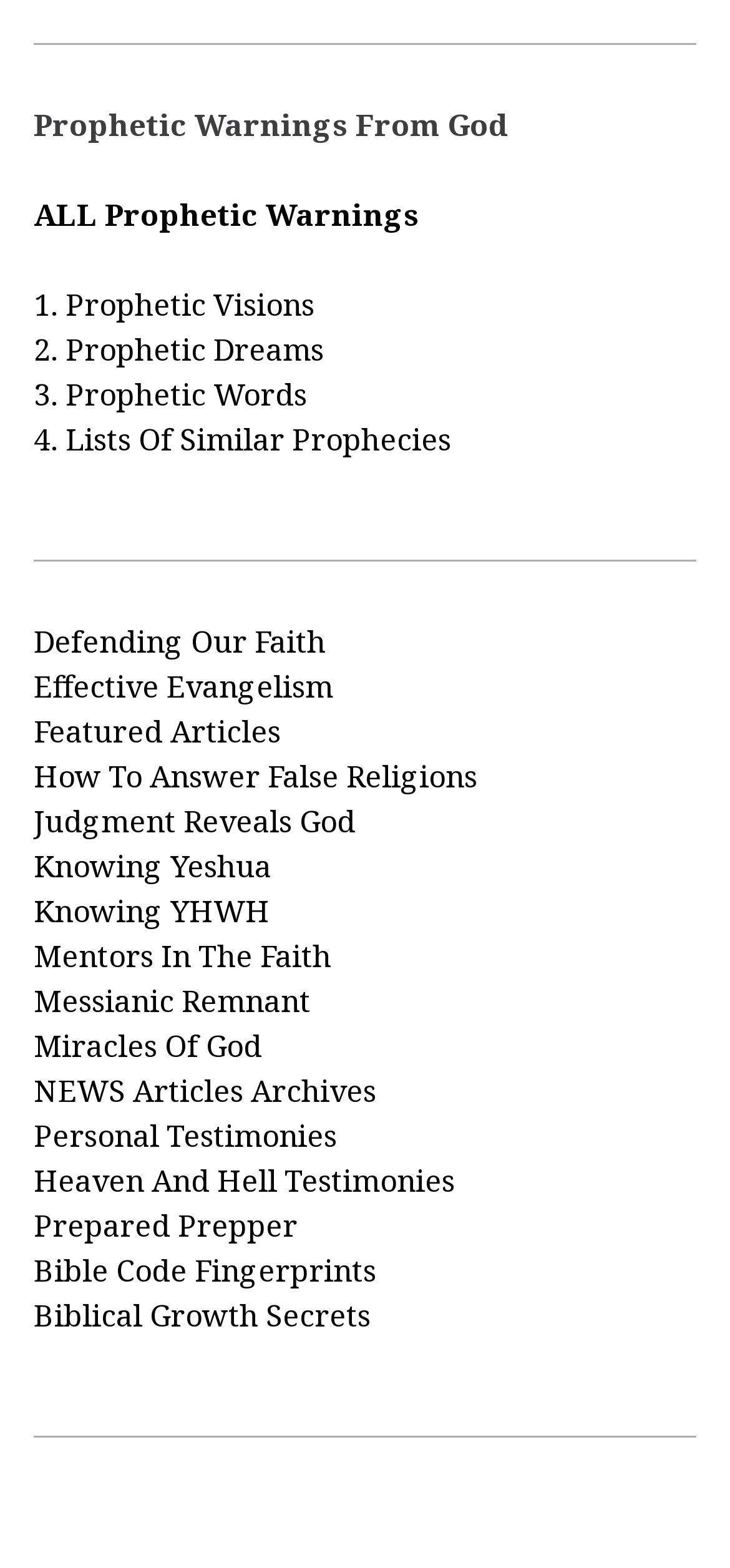What is the main theme of this webpage?
Give a thorough and detailed response to the question.

The main theme of this webpage can be inferred from the static text 'Prophetic Warnings From God' at the top of the page, which suggests that the webpage is focused on sharing prophetic warnings and related content.